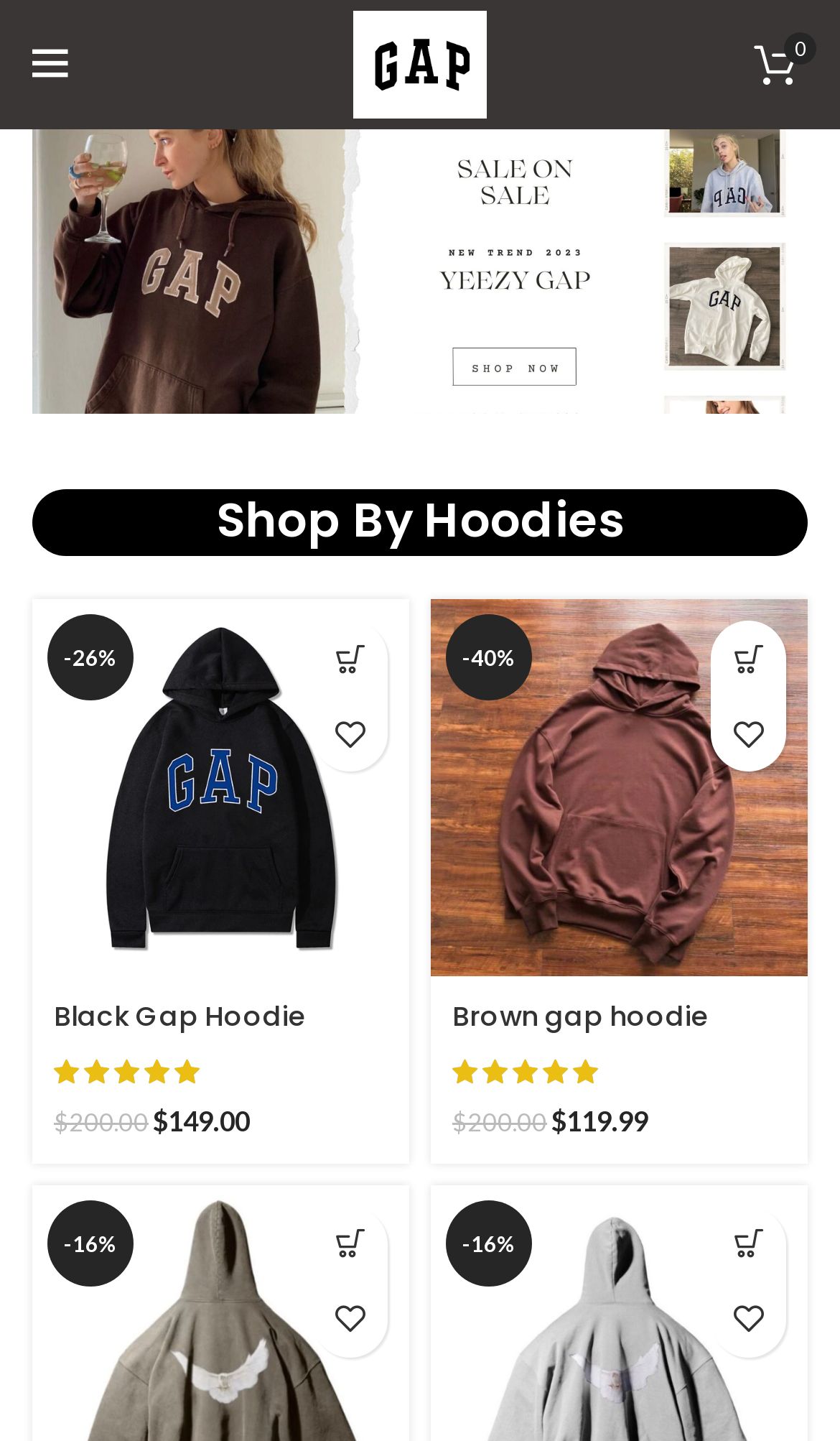Please provide a detailed answer to the question below by examining the image:
What is the price of the Black Gap Hoodie?

I found the price of the Black Gap Hoodie by looking at the insertion element with the StaticText '$' and '149.00' inside it, which is located near the image of the Black Gap Hoodie.